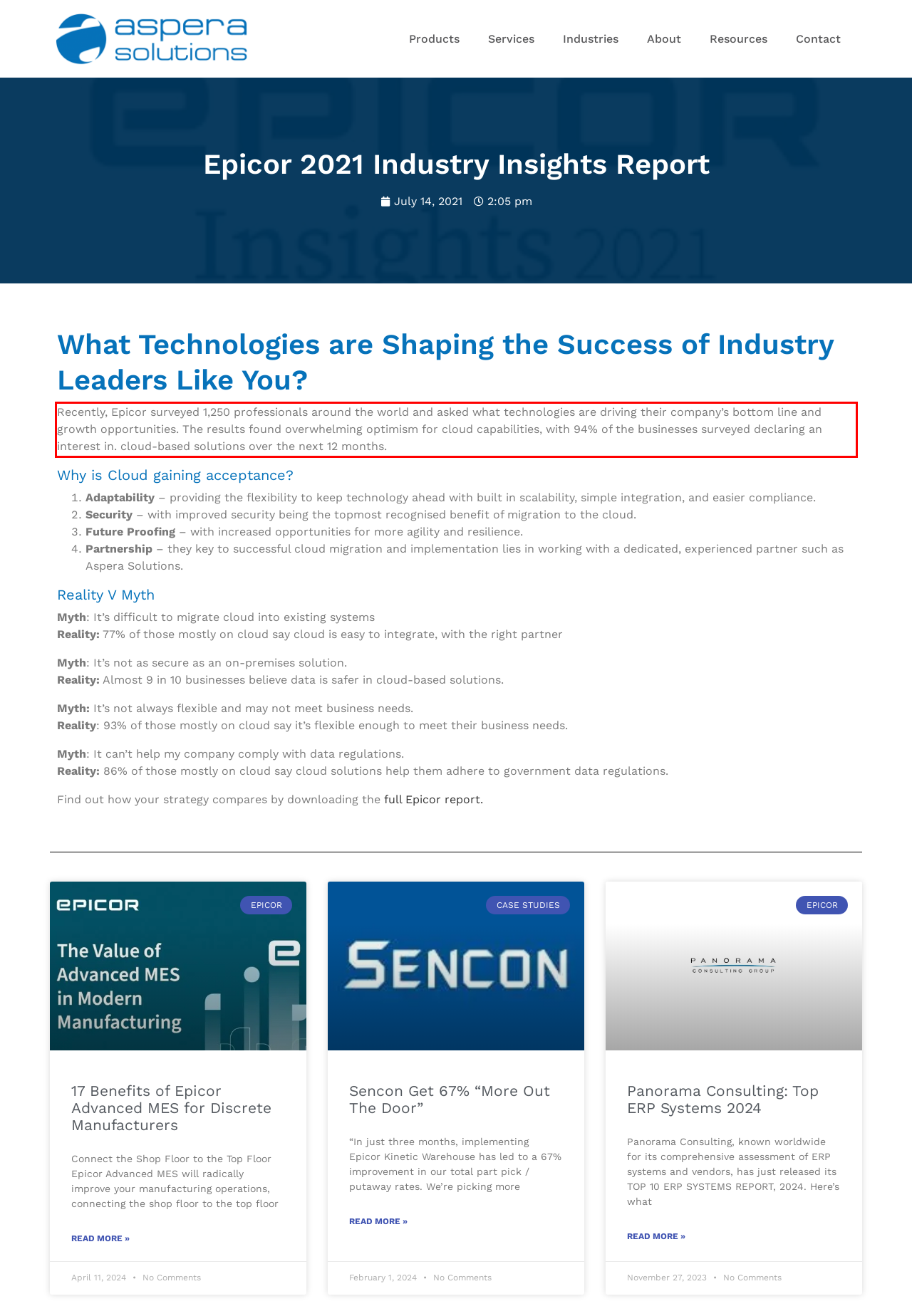Using the provided screenshot, read and generate the text content within the red-bordered area.

Recently, Epicor surveyed 1,250 professionals around the world and asked what technologies are driving their company’s bottom line and growth opportunities. The results found overwhelming optimism for cloud capabilities, with 94% of the businesses surveyed declaring an interest in. cloud-based solutions over the next 12 months.